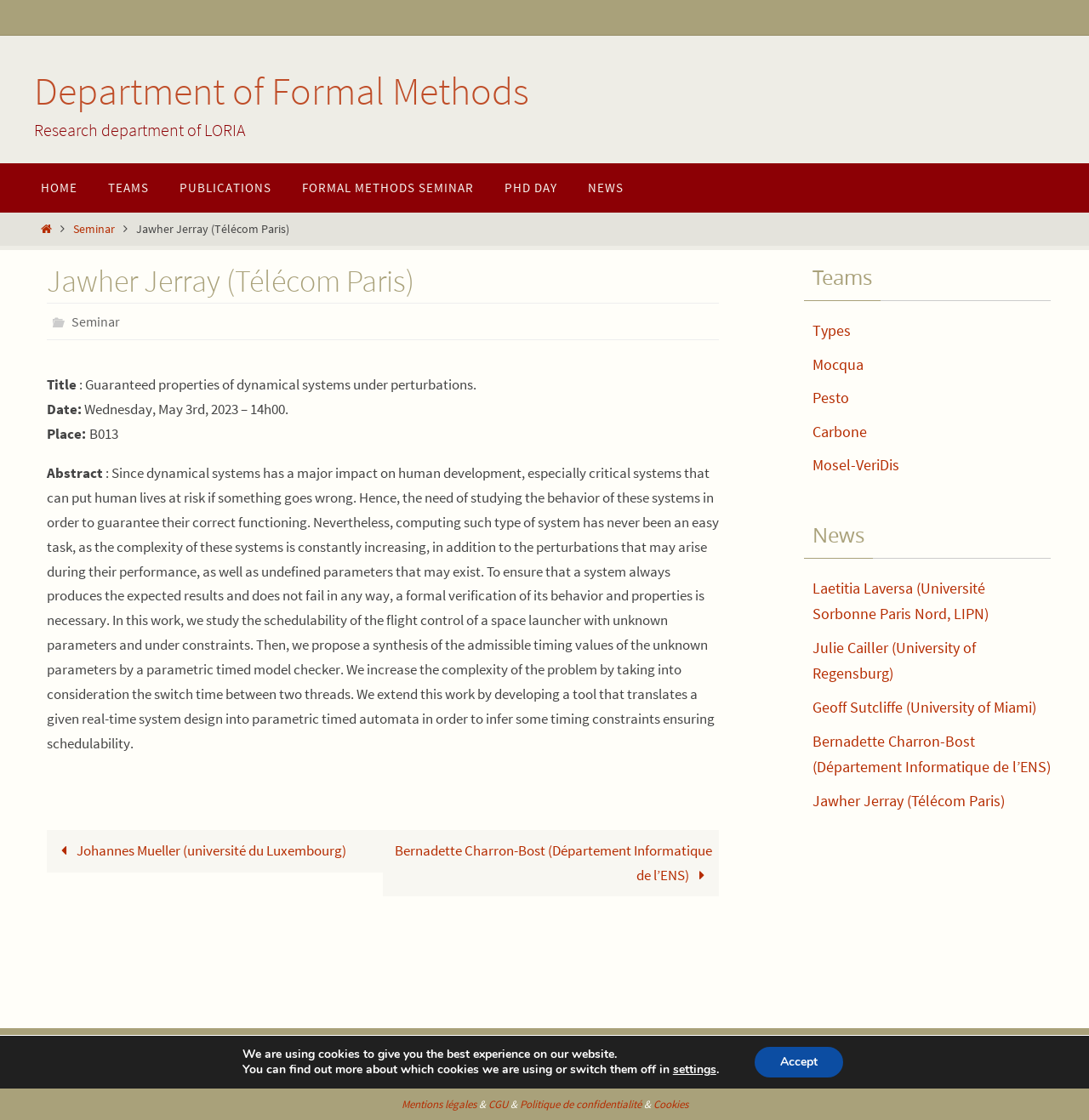Highlight the bounding box coordinates of the element you need to click to perform the following instruction: "Click on the HOME link."

[0.023, 0.146, 0.085, 0.19]